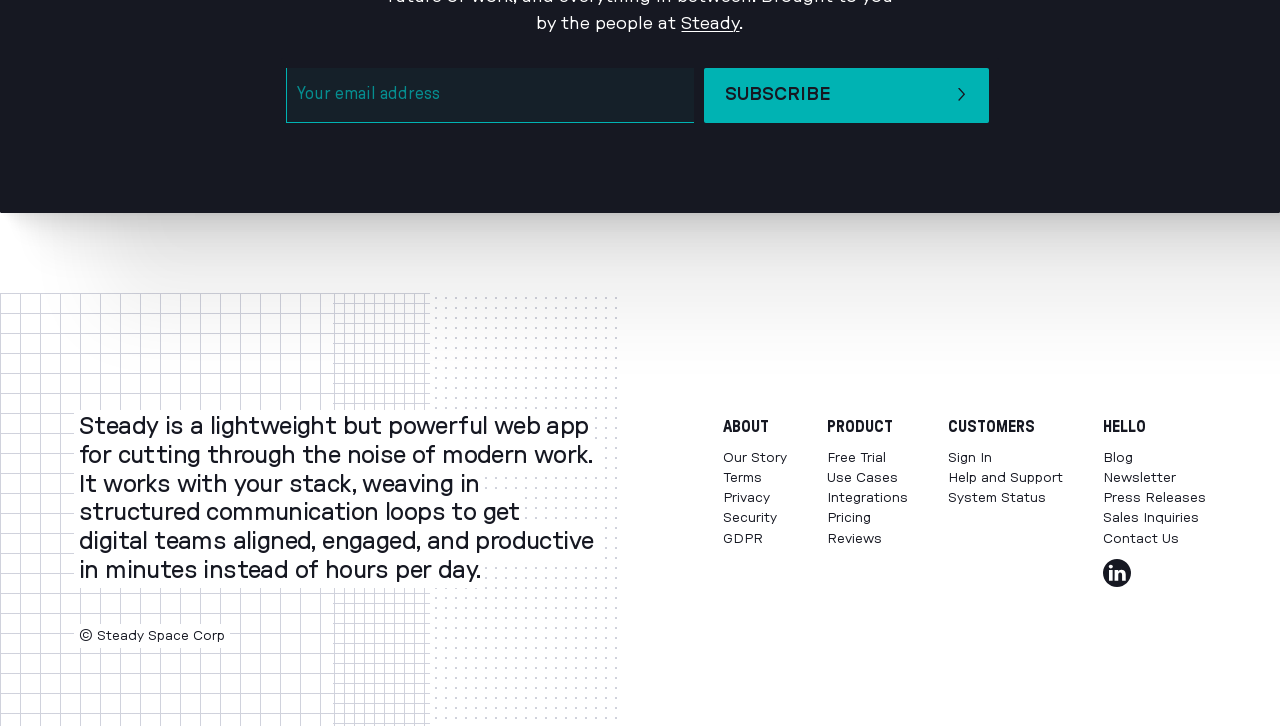Answer the question below using just one word or a short phrase: 
What is the main function of the 'Steady' web app?

Team alignment and productivity